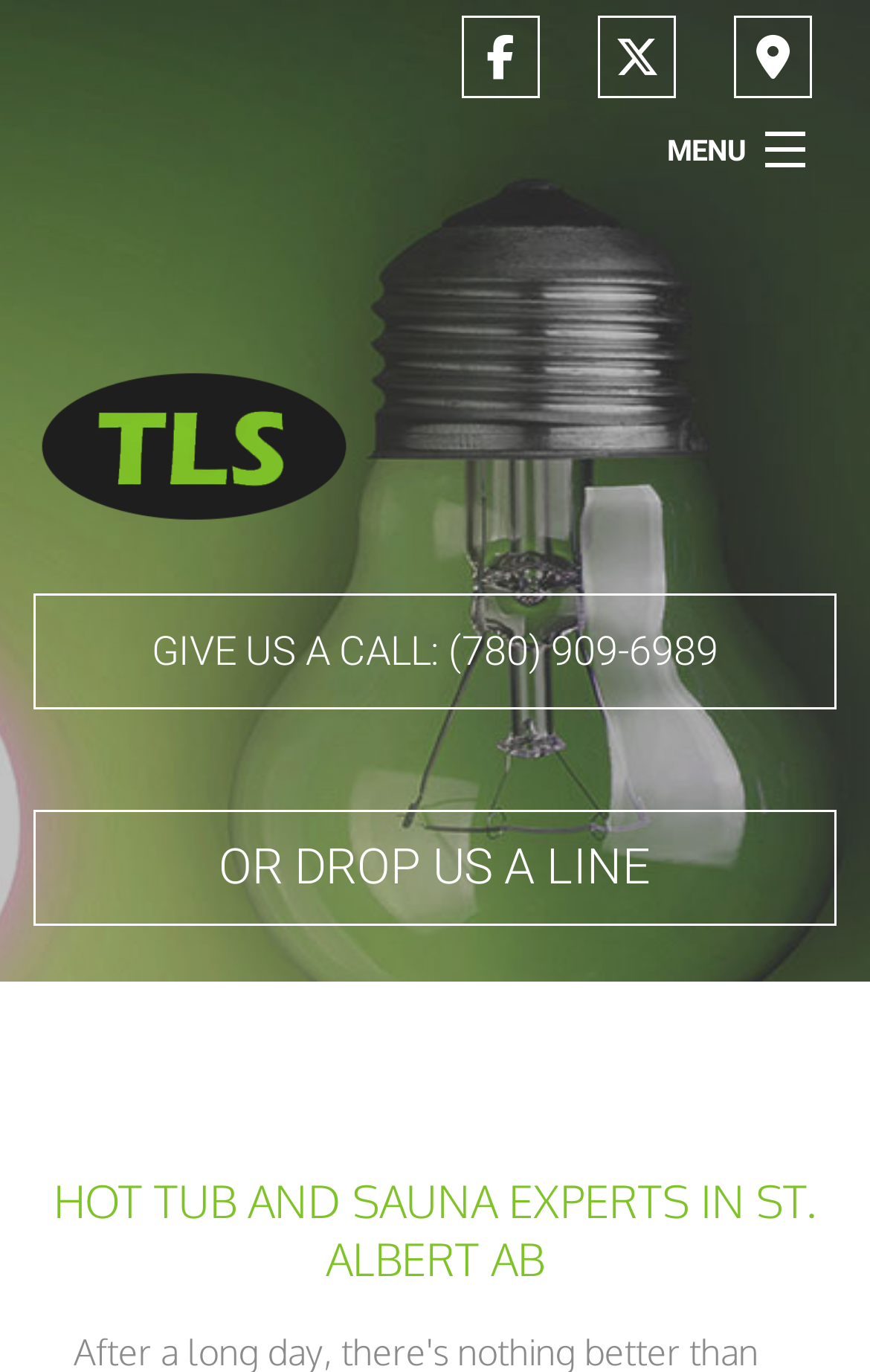Identify the bounding box of the UI element described as follows: "Or drop us a line". Provide the coordinates as four float numbers in the range of 0 to 1 [left, top, right, bottom].

[0.038, 0.591, 0.962, 0.675]